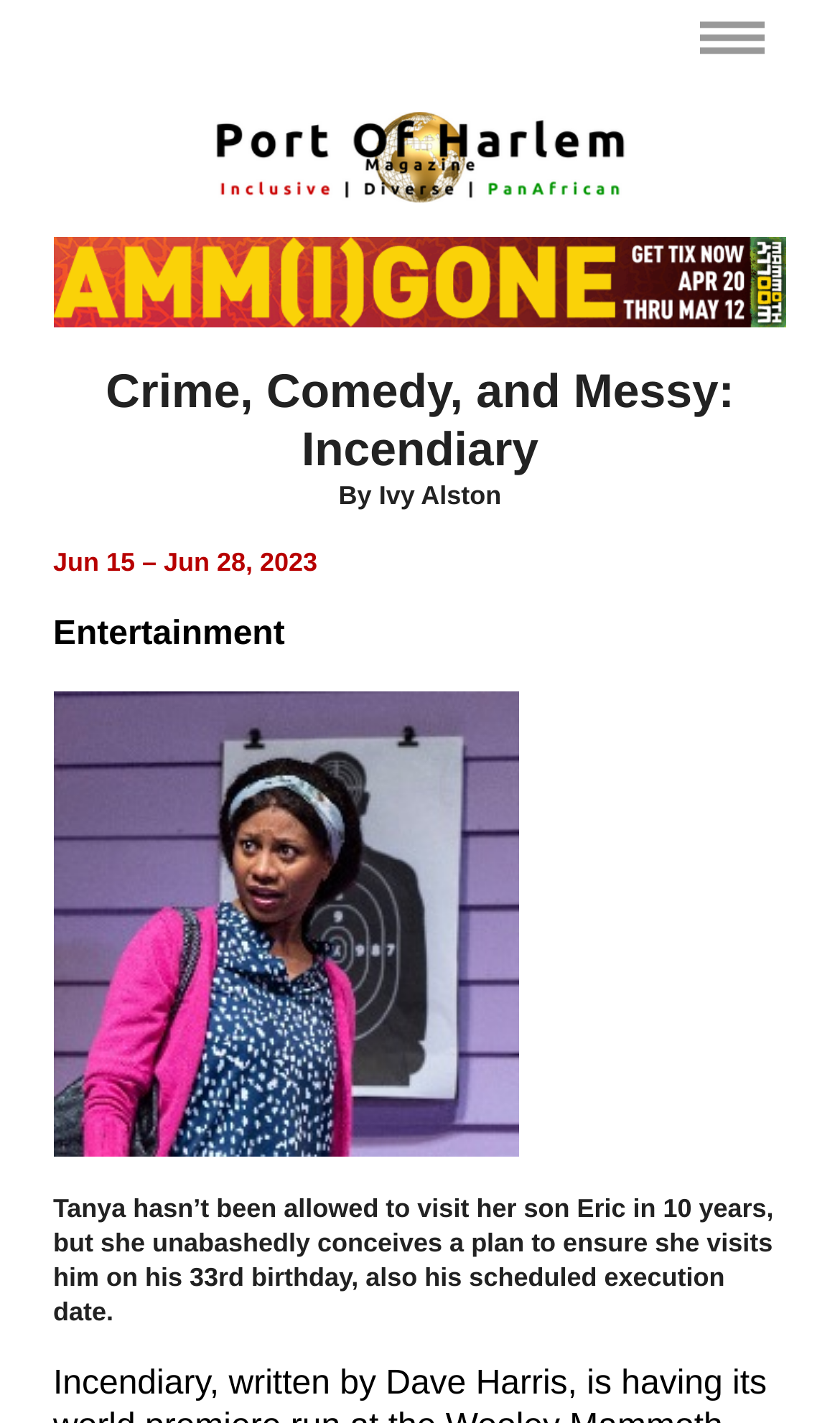Find and provide the bounding box coordinates for the UI element described with: "alt="port of harlem magazine"".

[0.063, 0.098, 0.937, 0.12]